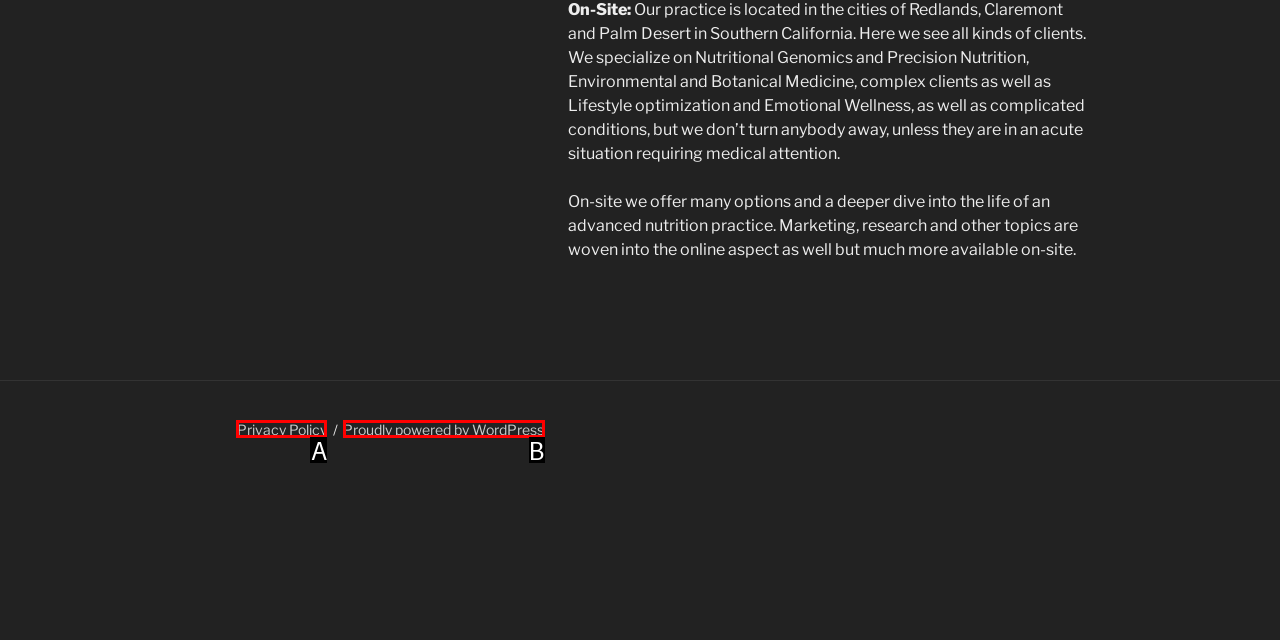Given the element description: Home, choose the HTML element that aligns with it. Indicate your choice with the corresponding letter.

None